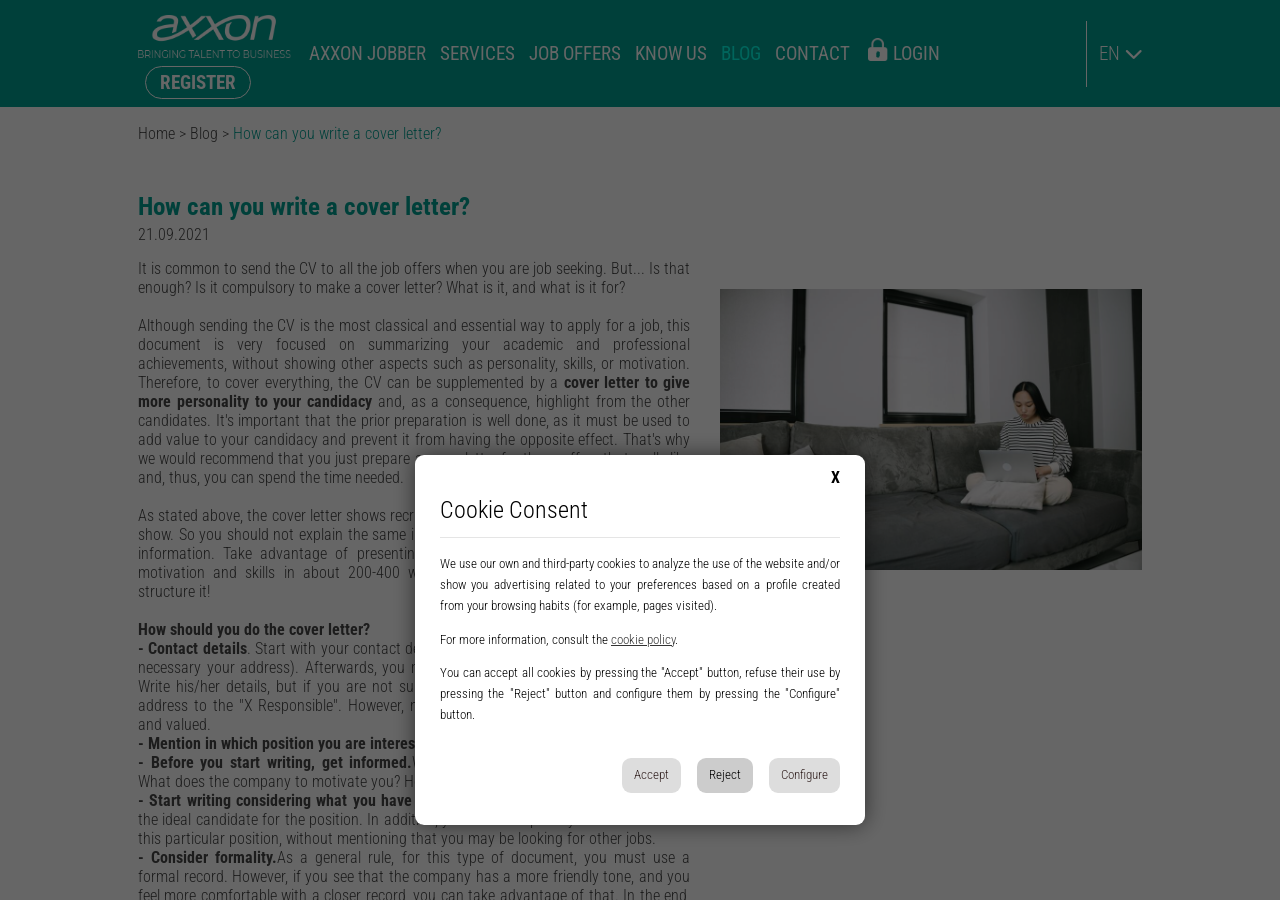Give an extensive and precise description of the webpage.

This webpage is about writing a cover letter when job seeking. At the top, there is a header section with several links, including "REGISTER", "AXXON JOBBER", "SERVICES", "JOB OFFERS", "KNOW US", "BLOG", "CONTACT", and "LOGIN". On the top right, there is a language selection link "EN". Below the header, there is a main content section with a title "How can you write a cover letter?" and a date "21.09.2021". 

The main content is divided into several paragraphs, explaining the importance of a cover letter when applying for a job, how it can supplement a CV, and what it should include. The text is accompanied by an image related to writing a cover letter, located on the right side of the page. 

The webpage provides guidance on how to write a cover letter, including contact details, mentioning the position of interest, researching the company, and expressing motivation. The text is organized into sections with headings, such as "How should you do the cover letter?" and "- Consider formality." 

At the bottom of the page, there is a section about cookie consent, with a brief explanation of how the website uses cookies and a link to the cookie policy. There are also buttons to accept, reject, or configure cookies.